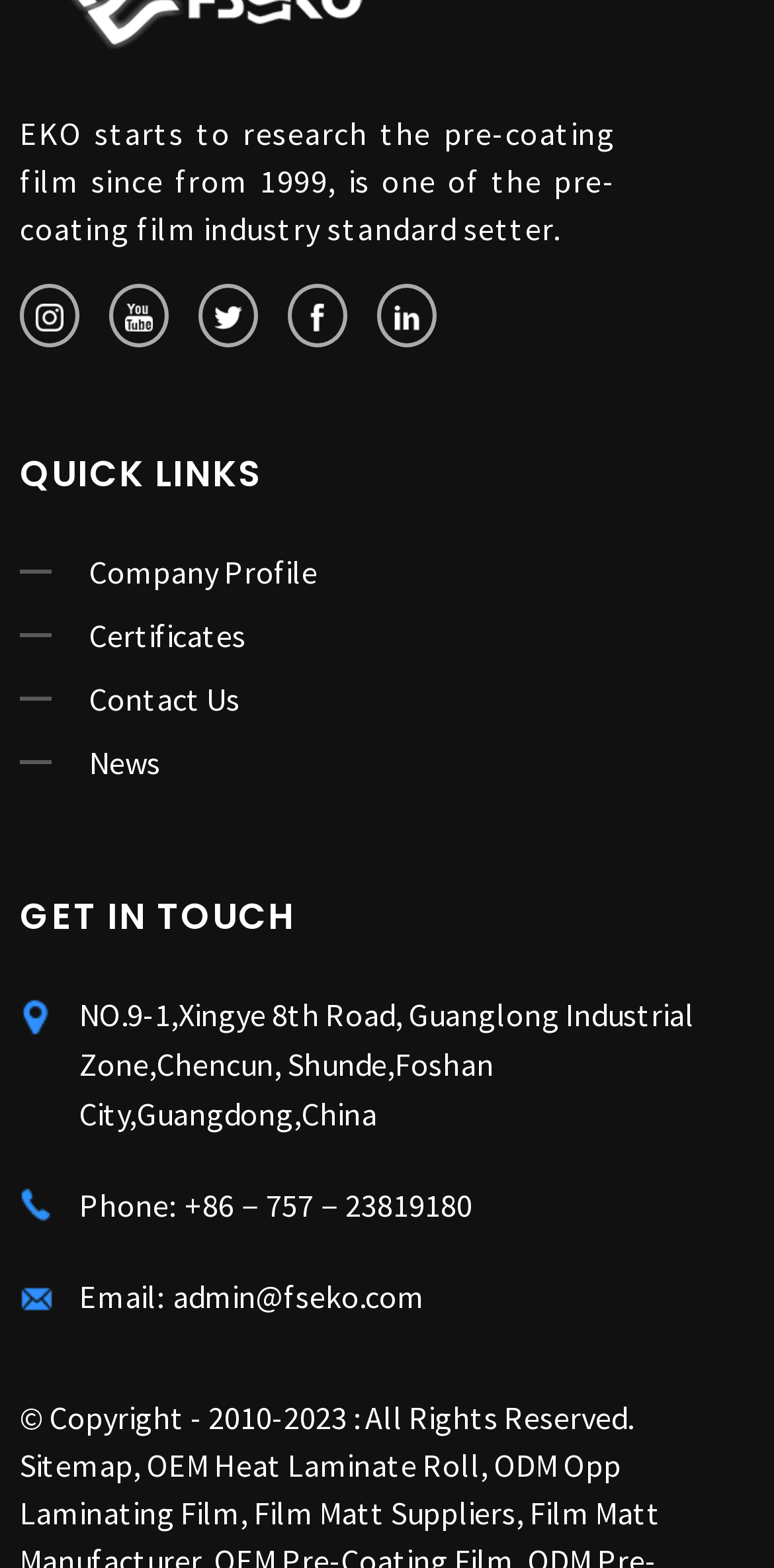Determine the bounding box coordinates of the clickable element necessary to fulfill the instruction: "Click the 'Company Profile' link". Provide the coordinates as four float numbers within the 0 to 1 range, i.e., [left, top, right, bottom].

[0.026, 0.349, 0.974, 0.38]